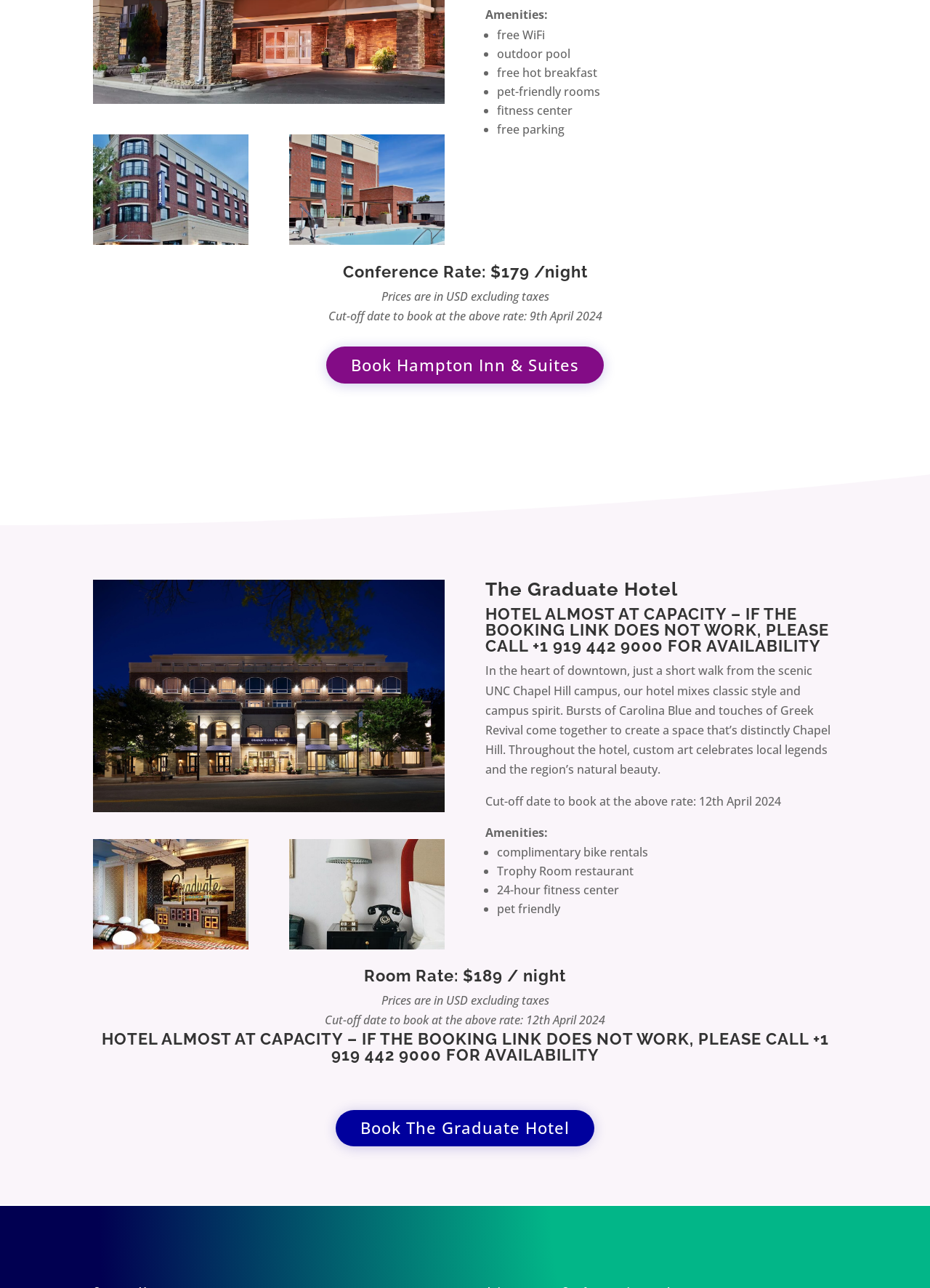Locate and provide the bounding box coordinates for the HTML element that matches this description: "title="Hampton1"".

[0.311, 0.181, 0.478, 0.193]